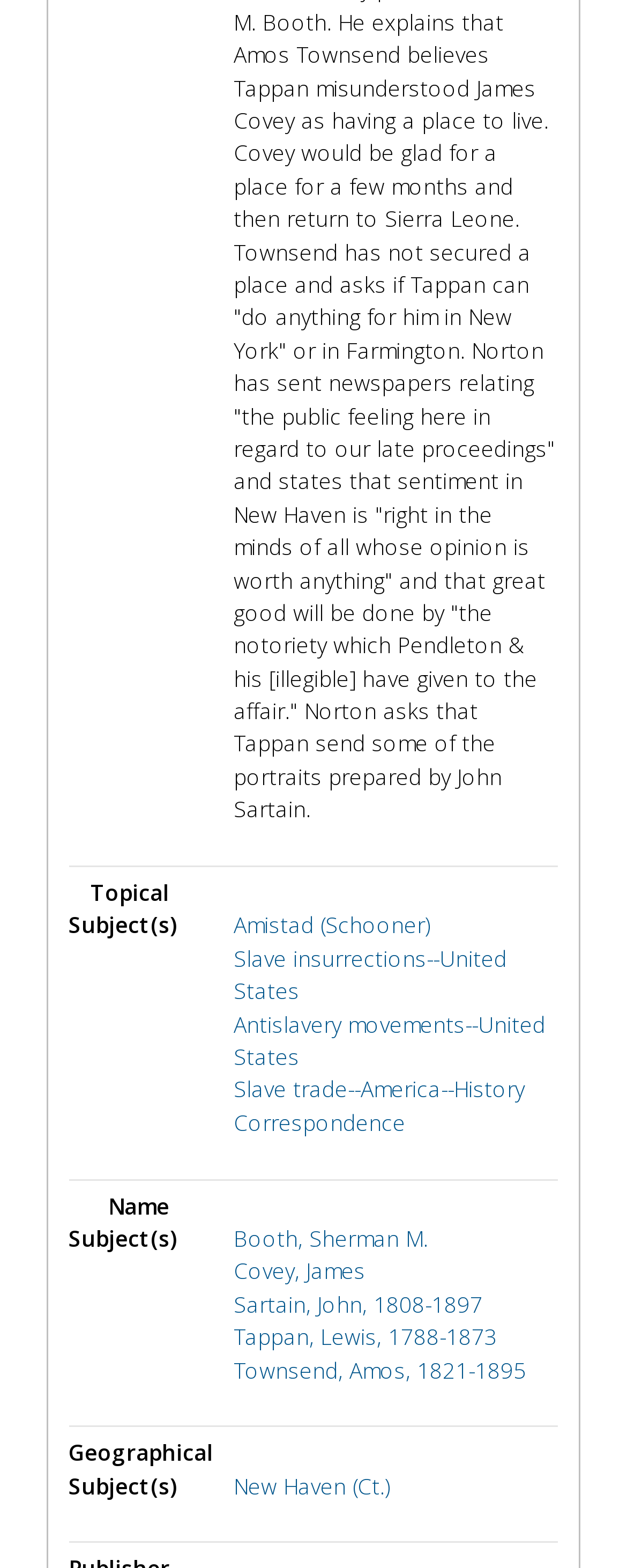Determine the bounding box coordinates for the area you should click to complete the following instruction: "Click on Miscellaneous tag".

None